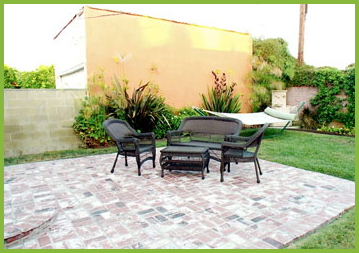What is the material of the table top?
Using the information presented in the image, please offer a detailed response to the question.

The caption explicitly mentions that the table in the foreground has a glass-top, which suggests that the material of the table top is glass.